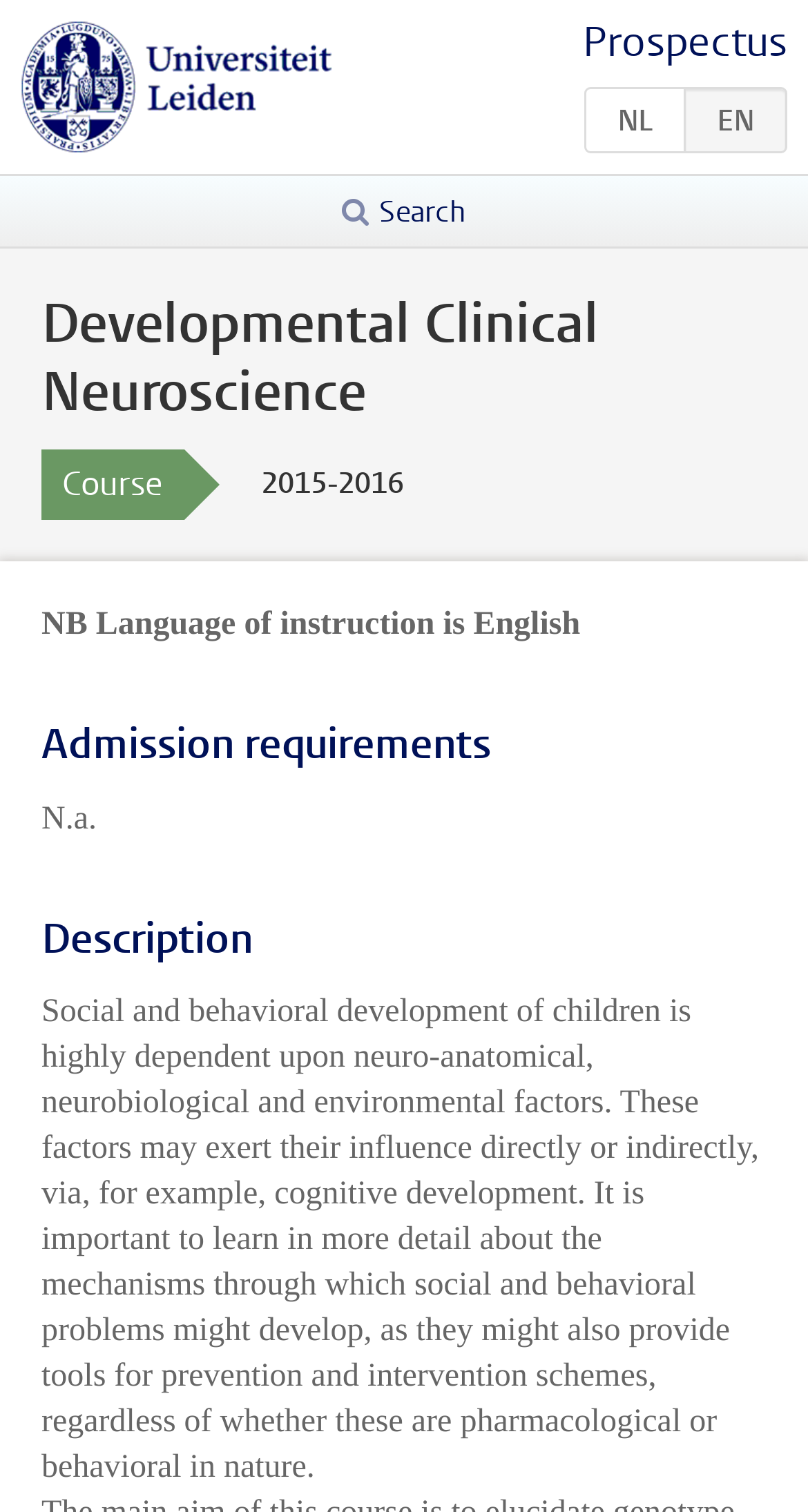What is the language of instruction for this course?
Using the information presented in the image, please offer a detailed response to the question.

The answer can be found in the text 'NB Language of instruction is English' which is located below the course title.